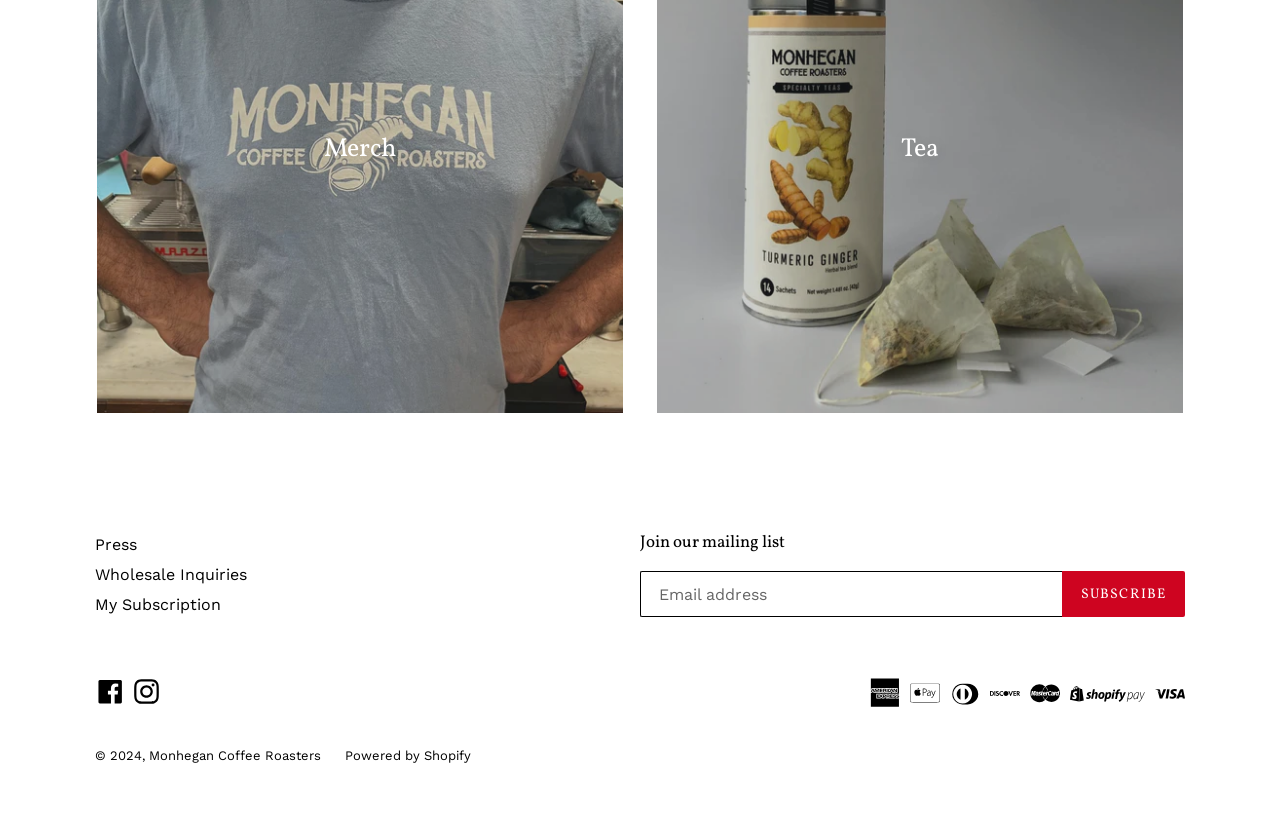Determine the bounding box coordinates of the clickable region to carry out the instruction: "Click the 'Tea' heading".

[0.513, 0.164, 0.924, 0.202]